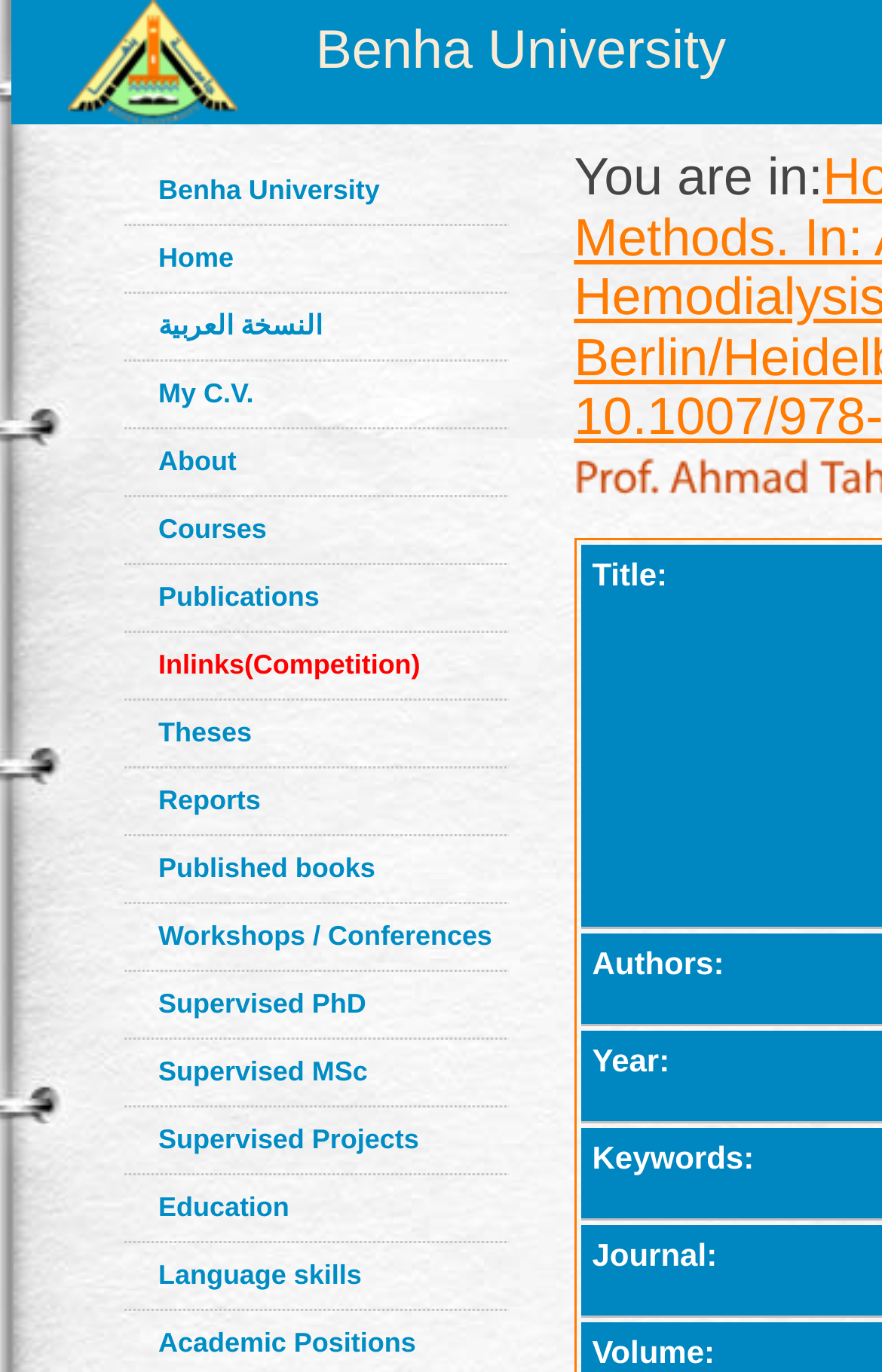What is the name of the university?
Identify the answer in the screenshot and reply with a single word or phrase.

Benha University